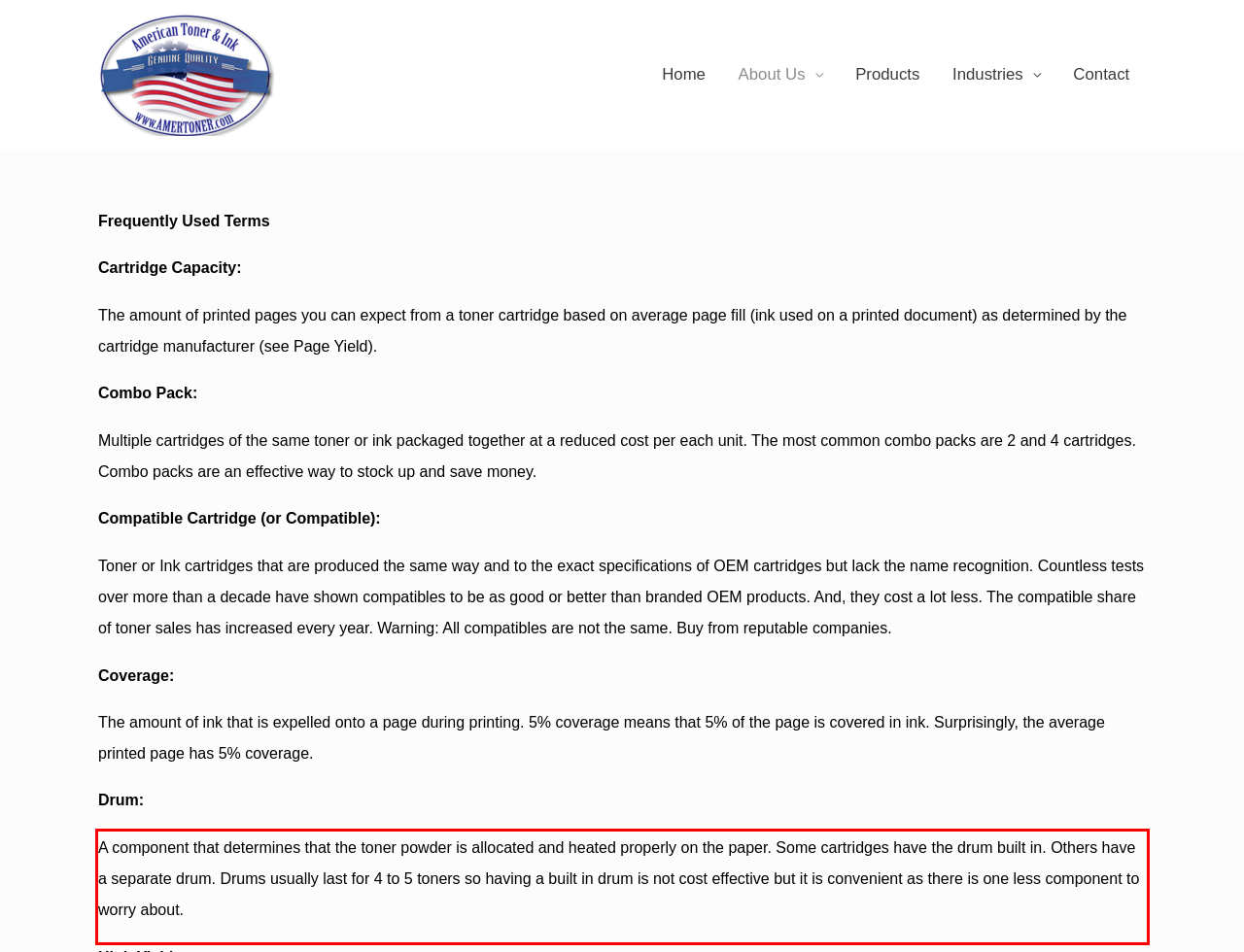Analyze the screenshot of a webpage where a red rectangle is bounding a UI element. Extract and generate the text content within this red bounding box.

A component that determines that the toner powder is allocated and heated properly on the paper. Some cartridges have the drum built in. Others have a separate drum. Drums usually last for 4 to 5 toners so having a built in drum is not cost effective but it is convenient as there is one less component to worry about.